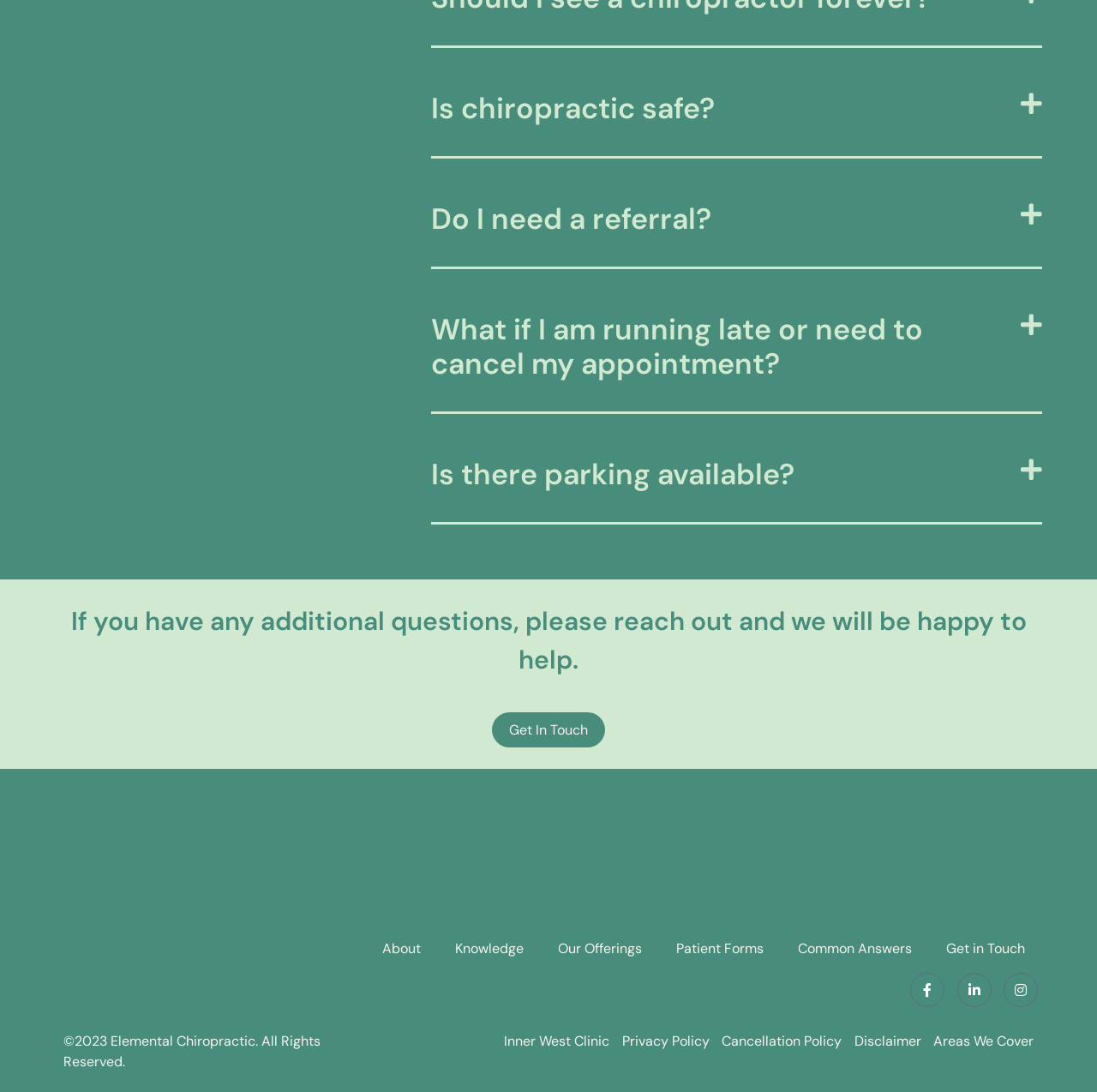What are the common questions answered on this webpage?
Answer with a single word or short phrase according to what you see in the image.

Chiropractic-related questions